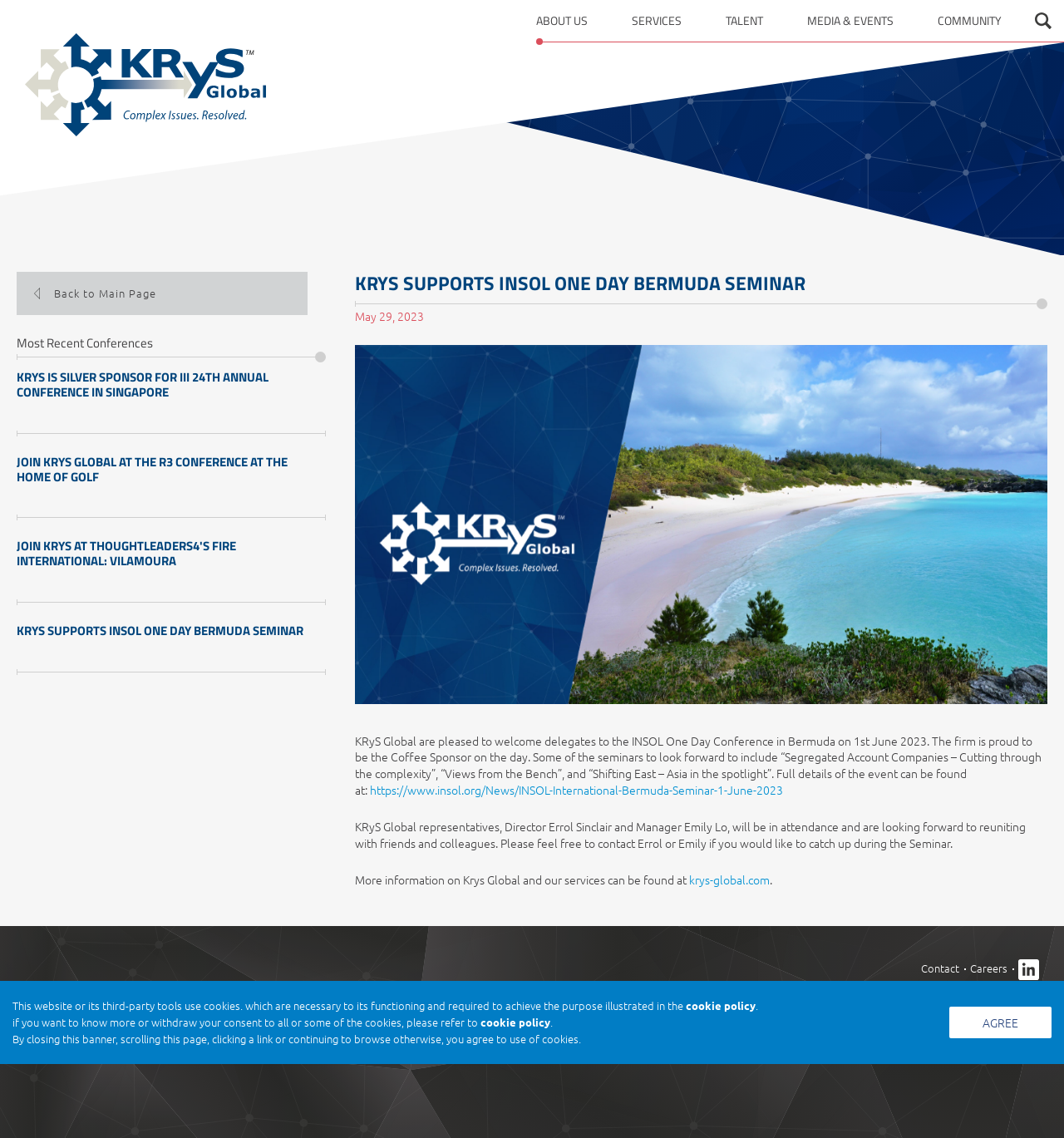Provide the bounding box coordinates of the section that needs to be clicked to accomplish the following instruction: "Open search form."

[0.961, 0.0, 1.0, 0.037]